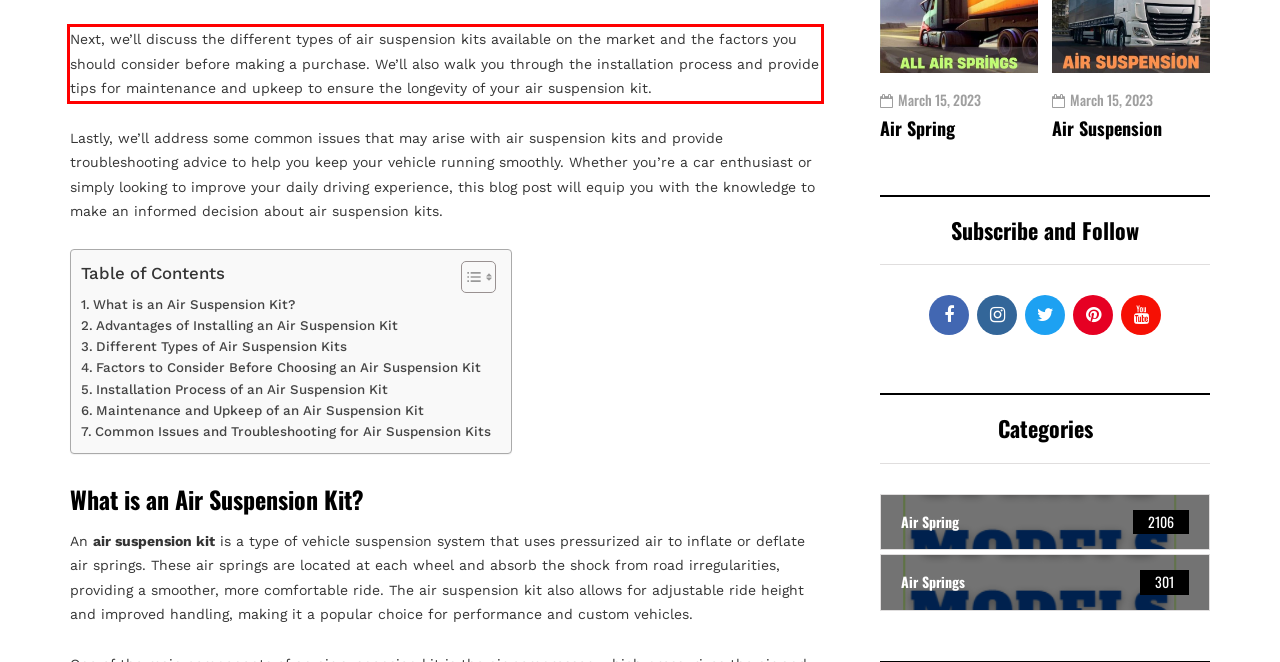Identify the red bounding box in the webpage screenshot and perform OCR to generate the text content enclosed.

Next, we’ll discuss the different types of air suspension kits available on the market and the factors you should consider before making a purchase. We’ll also walk you through the installation process and provide tips for maintenance and upkeep to ensure the longevity of your air suspension kit.